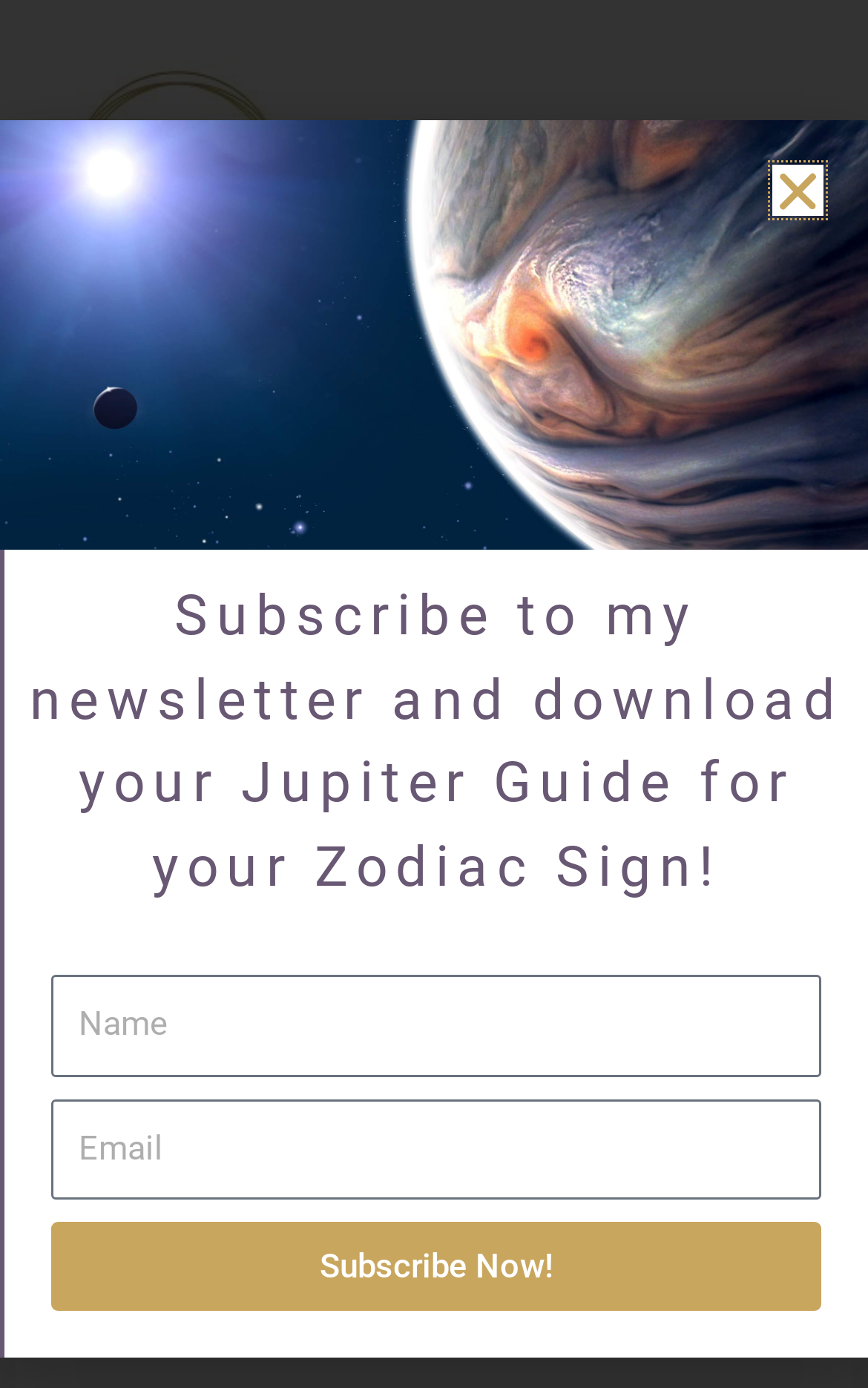Specify the bounding box coordinates of the area to click in order to execute this command: 'Read the article about Sun opposite Jupiter'. The coordinates should consist of four float numbers ranging from 0 to 1, and should be formatted as [left, top, right, bottom].

[0.054, 0.619, 0.915, 0.684]